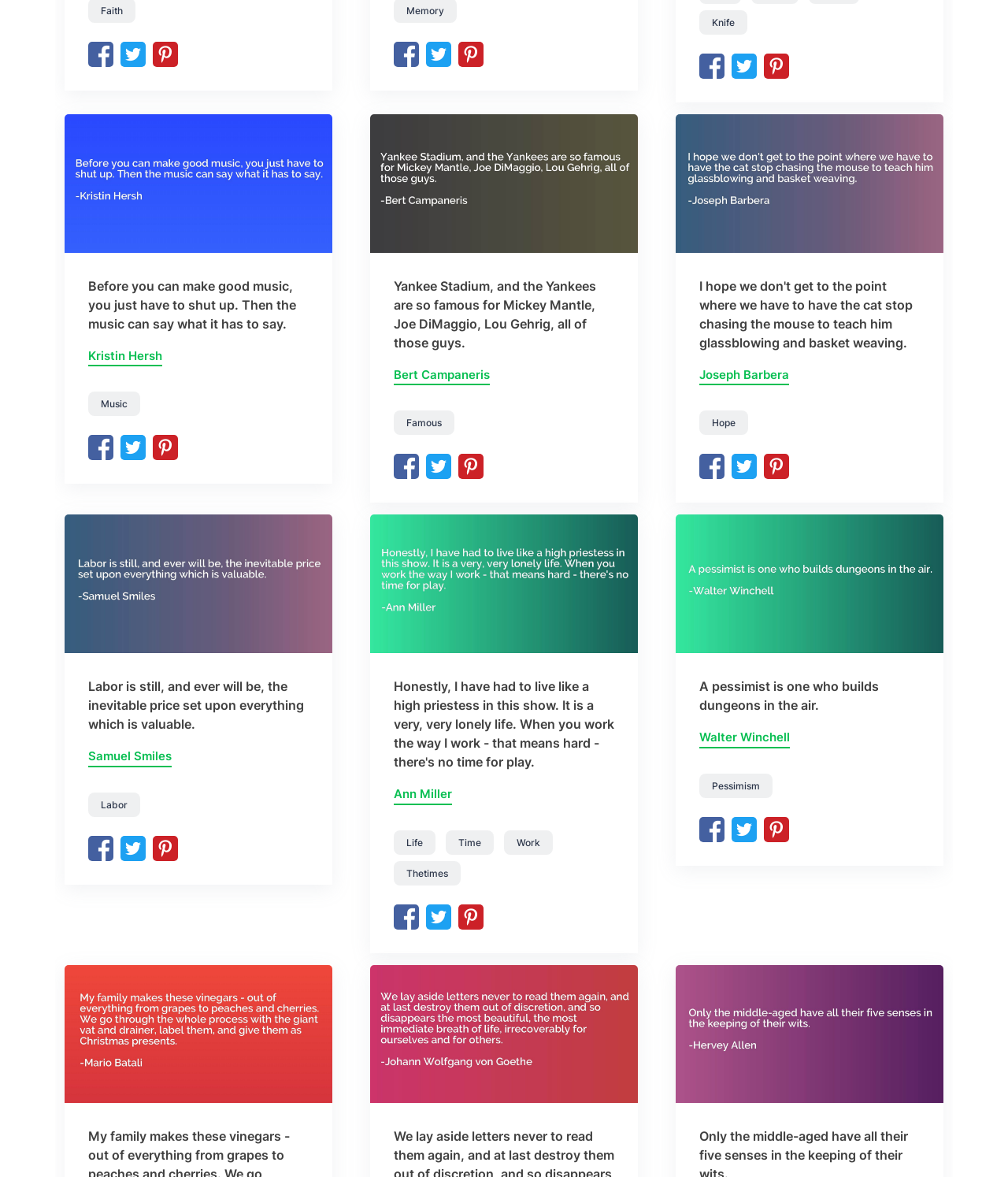Find the bounding box coordinates of the element I should click to carry out the following instruction: "Explore the quote by Samuel Smiles".

[0.088, 0.576, 0.302, 0.622]